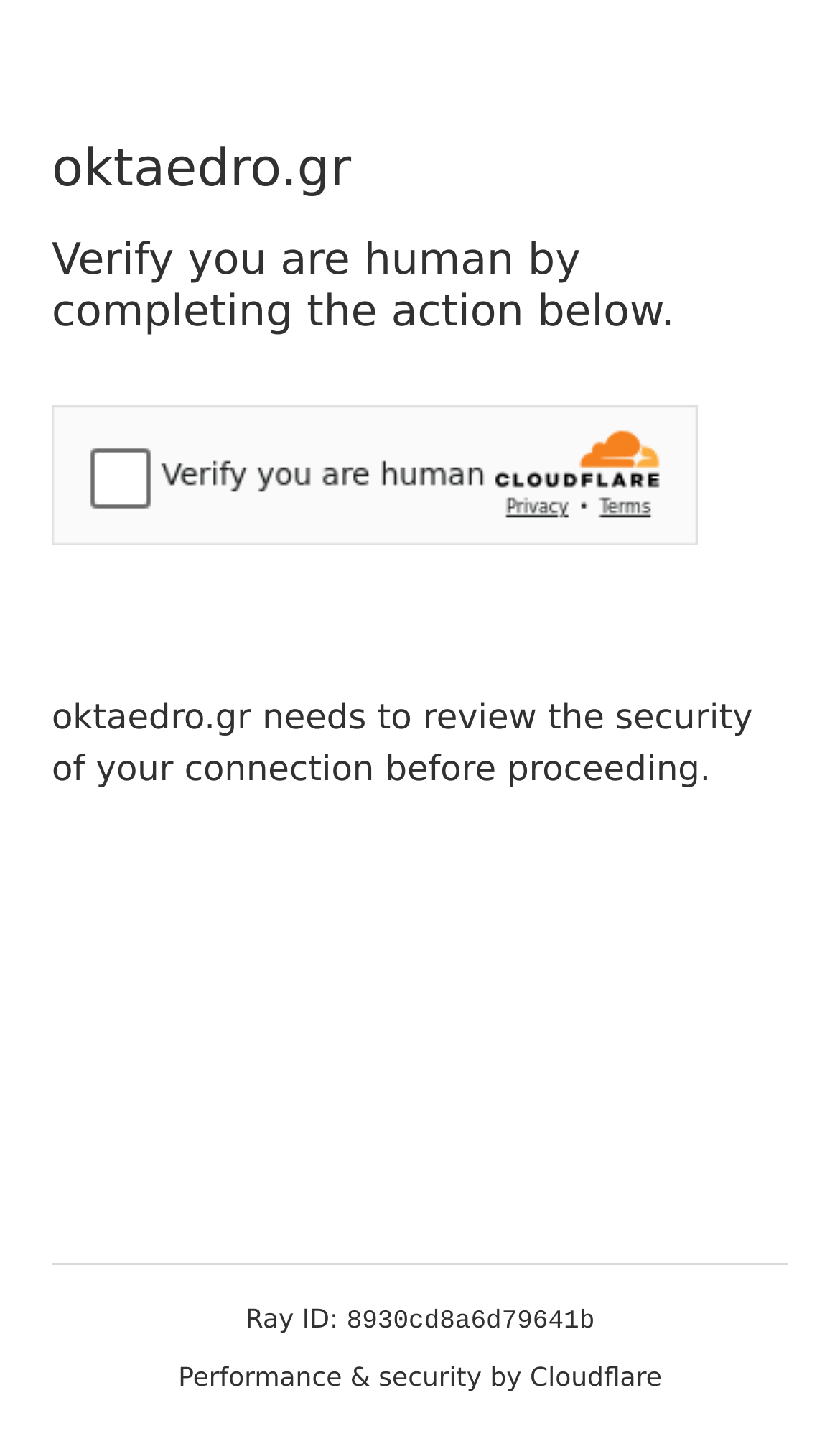What is the website being secured by?
Can you give a detailed and elaborate answer to the question?

The website oktaedro.gr is being secured by Cloudflare, as indicated by the text 'Performance & security by Cloudflare' at the bottom of the page.